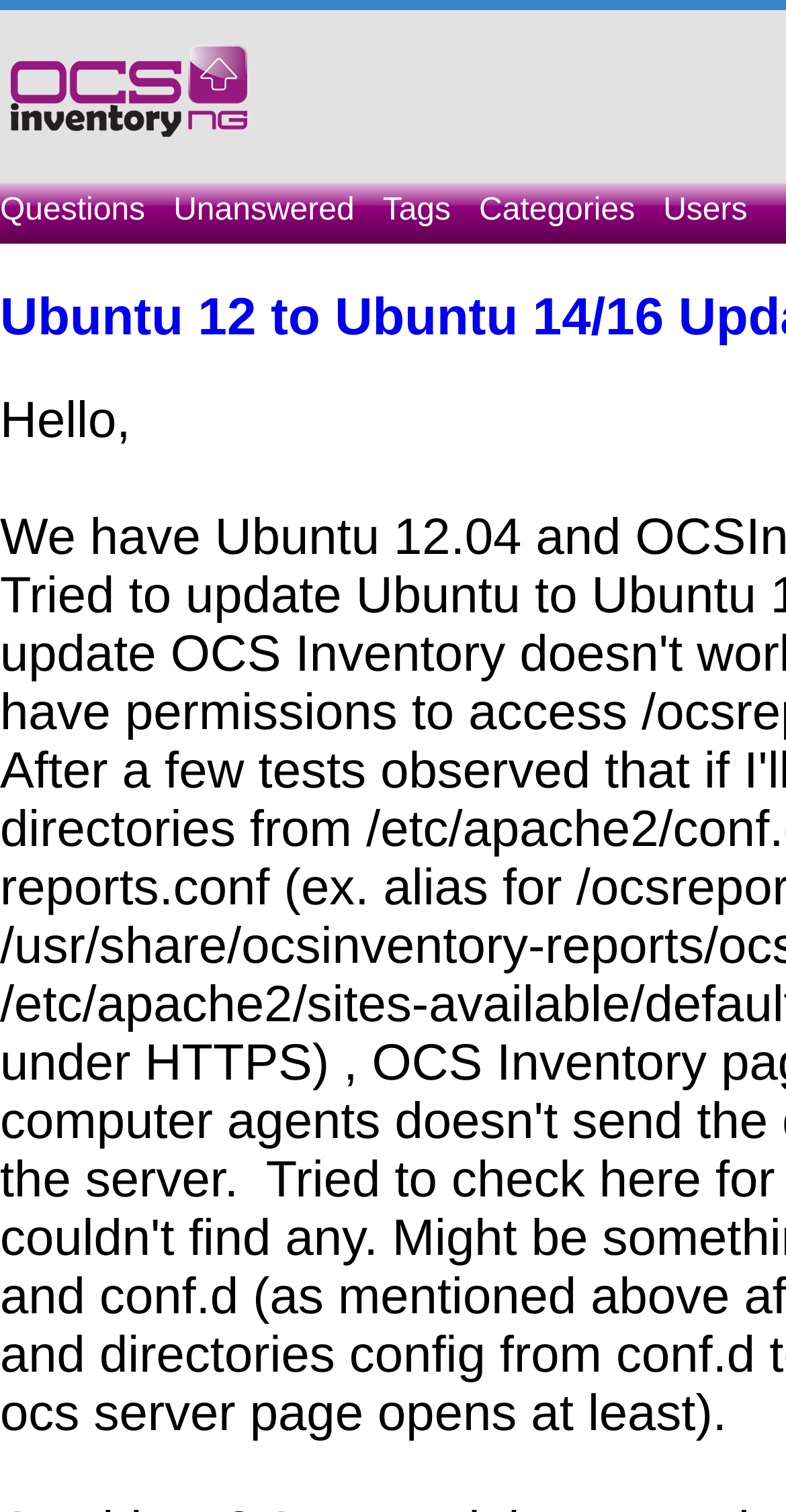What is the purpose of the webpage?
Answer with a single word or short phrase according to what you see in the image.

Q&A